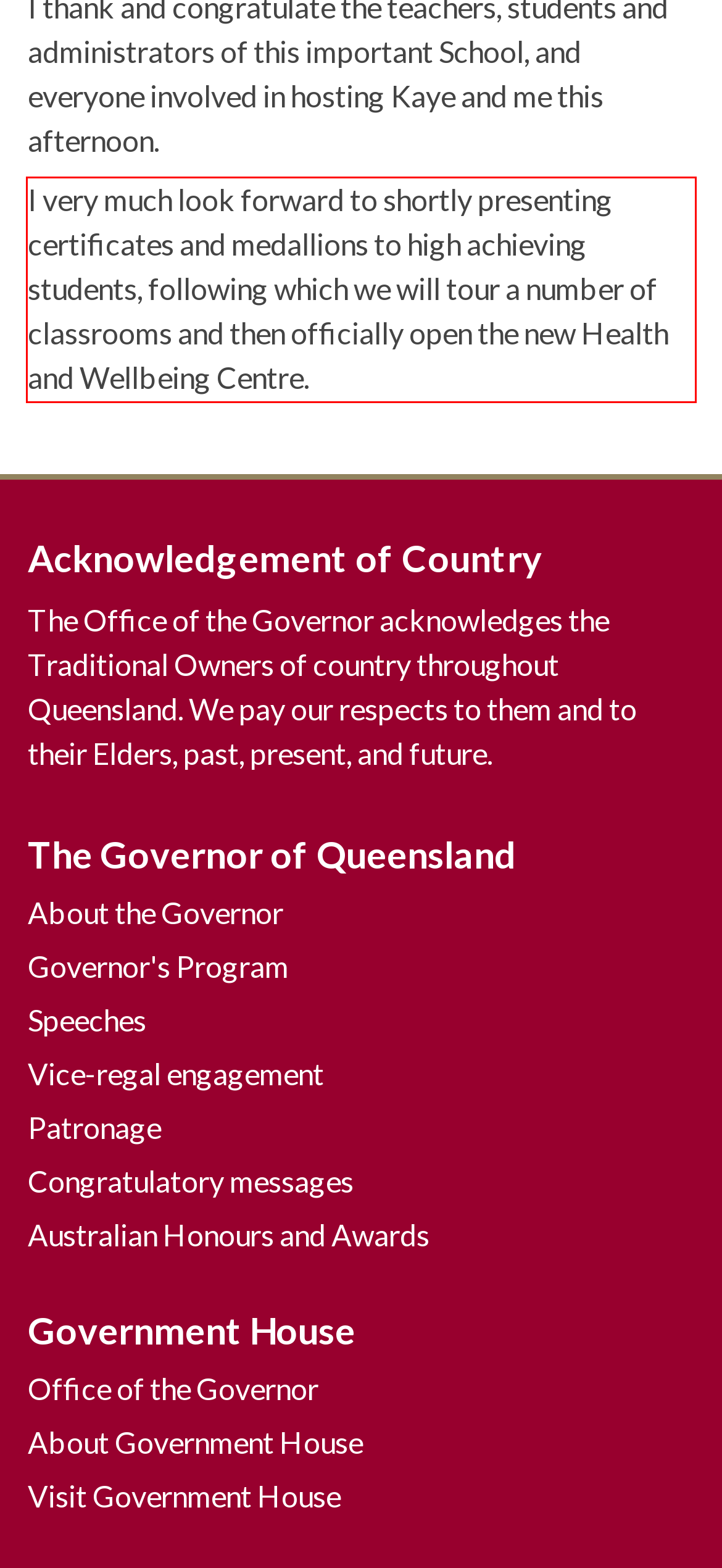With the given screenshot of a webpage, locate the red rectangle bounding box and extract the text content using OCR.

I very much look forward to shortly presenting certificates and medallions to high achieving students, following which we will tour a number of classrooms and then officially open the new Health and Wellbeing Centre.